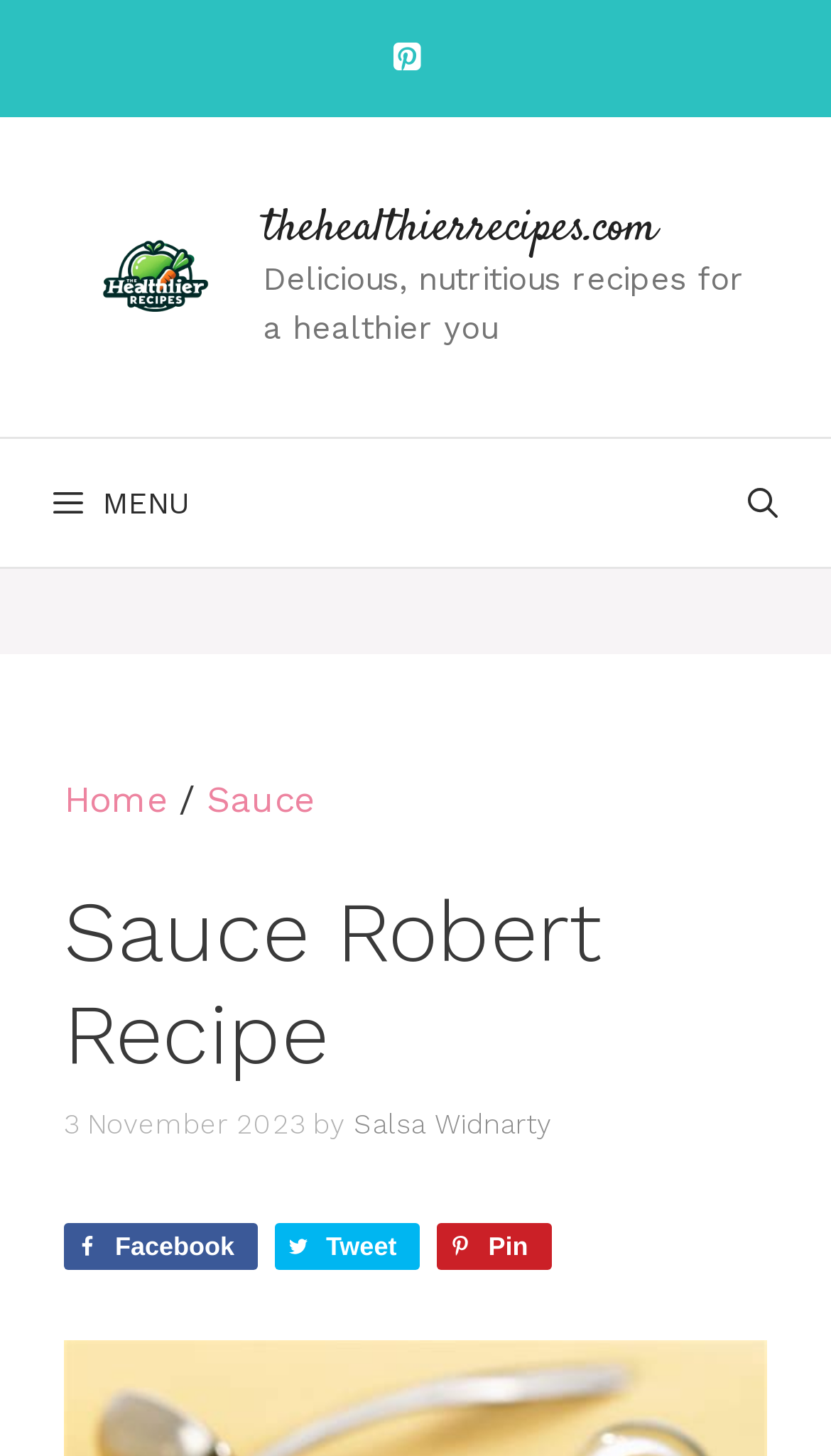Answer in one word or a short phrase: 
What is the tagline of the website?

Delicious, nutritious recipes for a healthier you